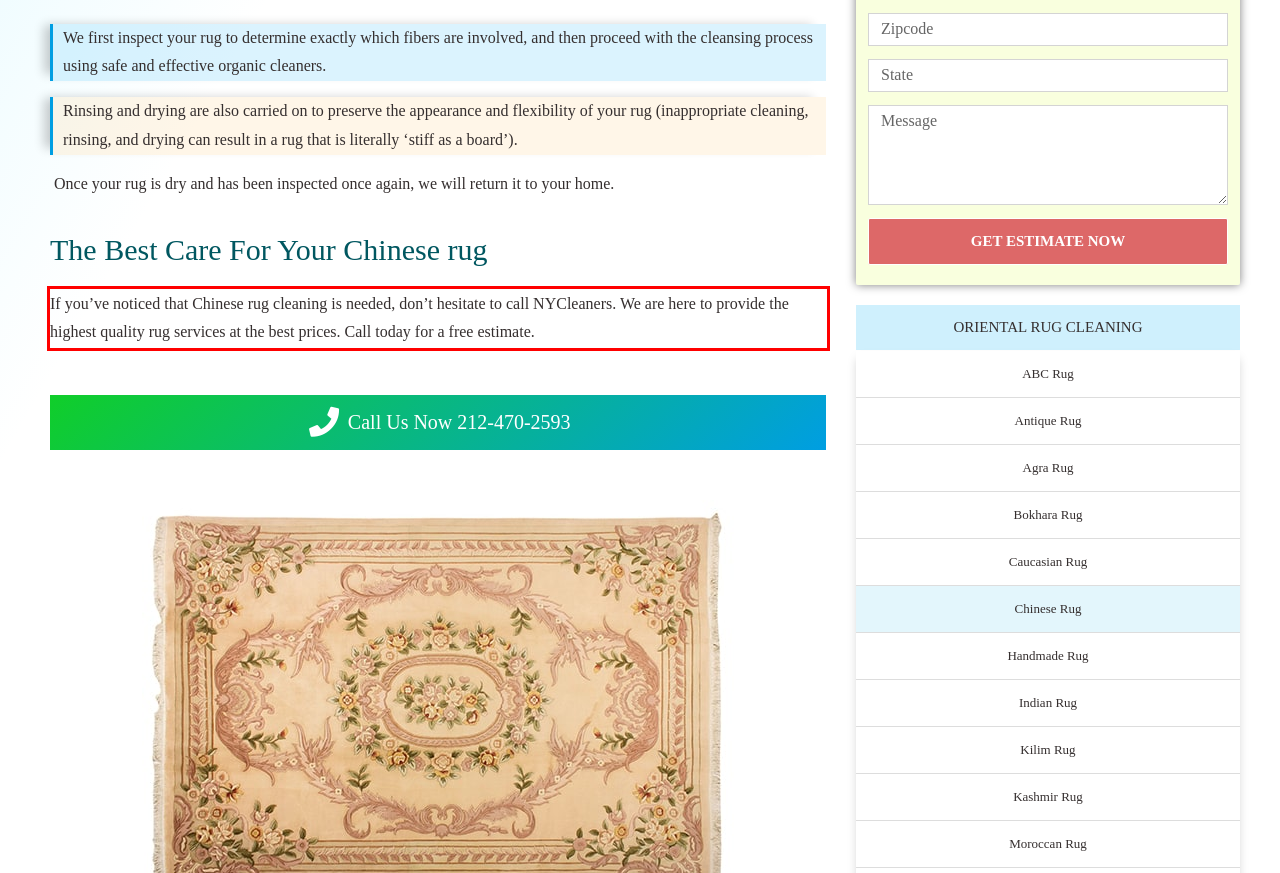Identify the text inside the red bounding box in the provided webpage screenshot and transcribe it.

If you’ve noticed that Chinese rug cleaning is needed, don’t hesitate to call NYCleaners. We are here to provide the highest quality rug services at the best prices. Call today for a free estimate.